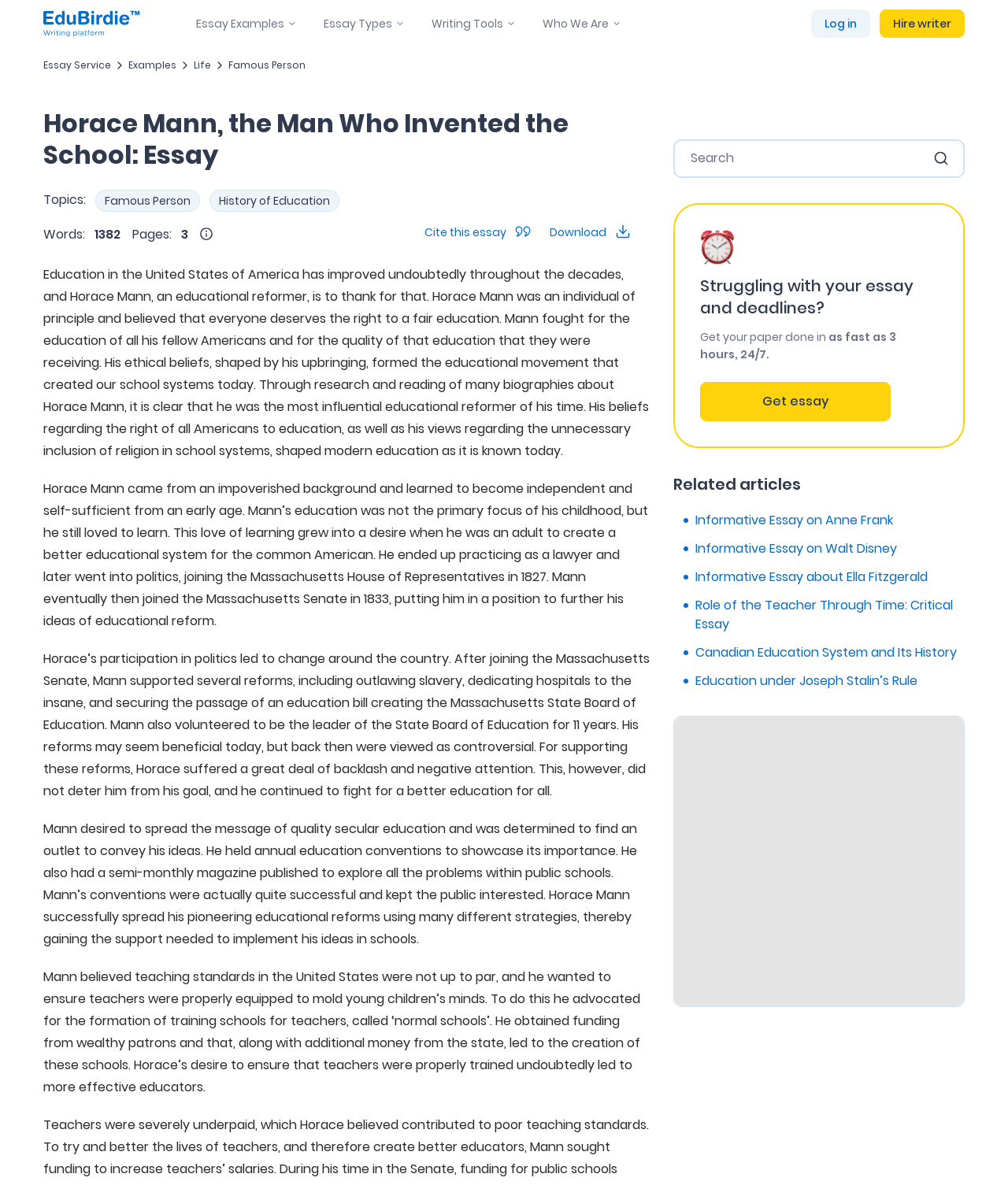Given the webpage screenshot, identify the bounding box of the UI element that matches this description: "Life".

[0.192, 0.049, 0.209, 0.062]